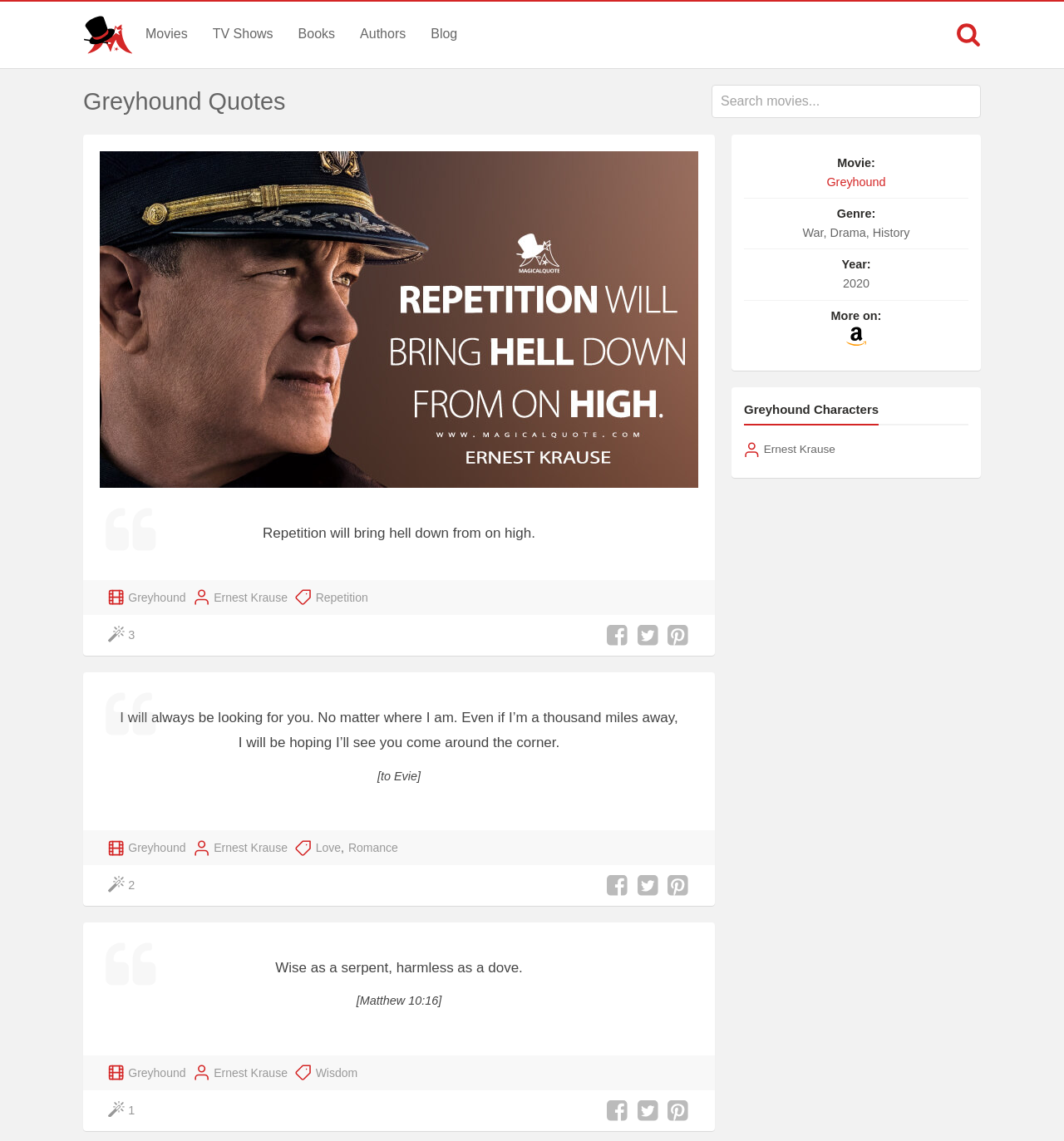What social media platforms are available for sharing quotes?
Based on the screenshot, give a detailed explanation to answer the question.

There are three social media icons at the bottom of each quote block, which are Facebook, Twitter, and Pinterest, so it can be inferred that these three social media platforms are available for sharing quotes.